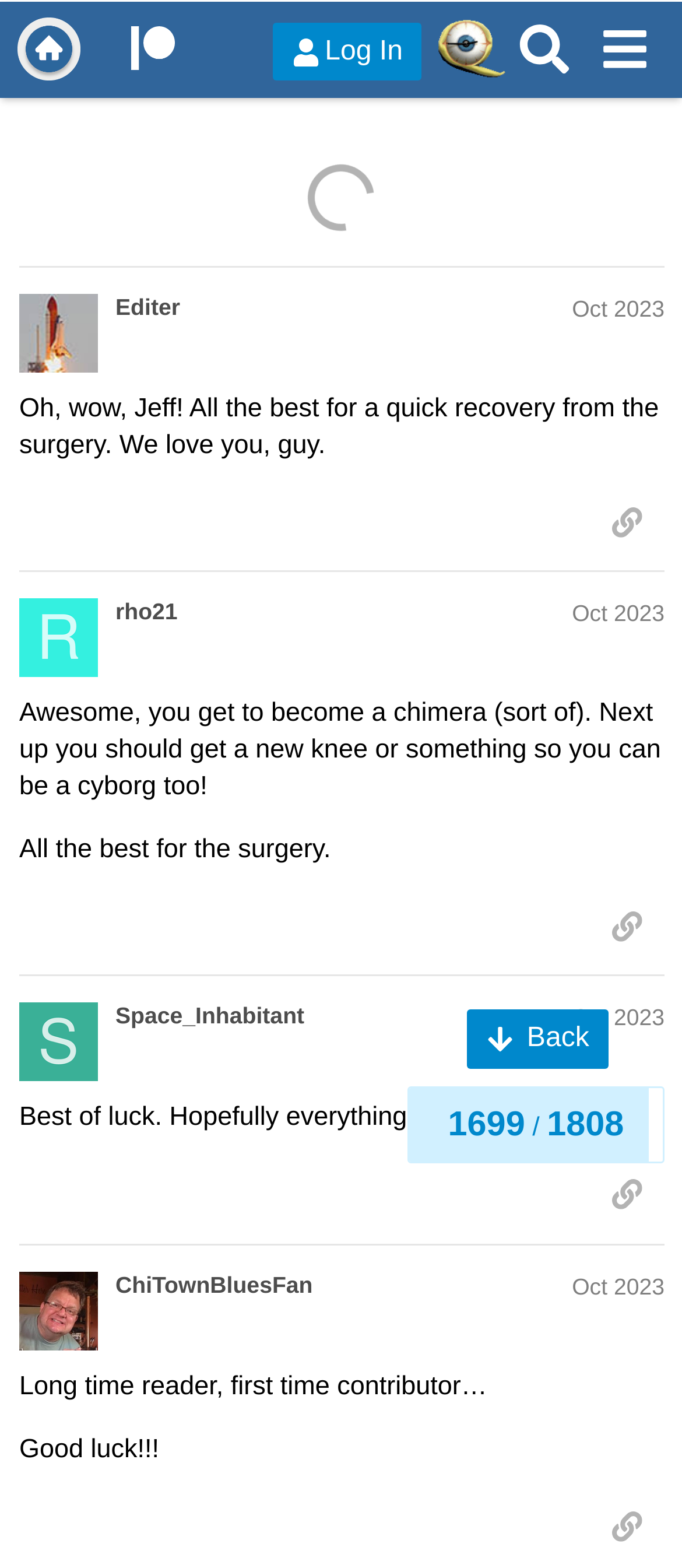Locate the bounding box coordinates of the clickable region necessary to complete the following instruction: "View post #1715 by rho21". Provide the coordinates in the format of four float numbers between 0 and 1, i.e., [left, top, right, bottom].

[0.169, 0.273, 0.974, 0.294]